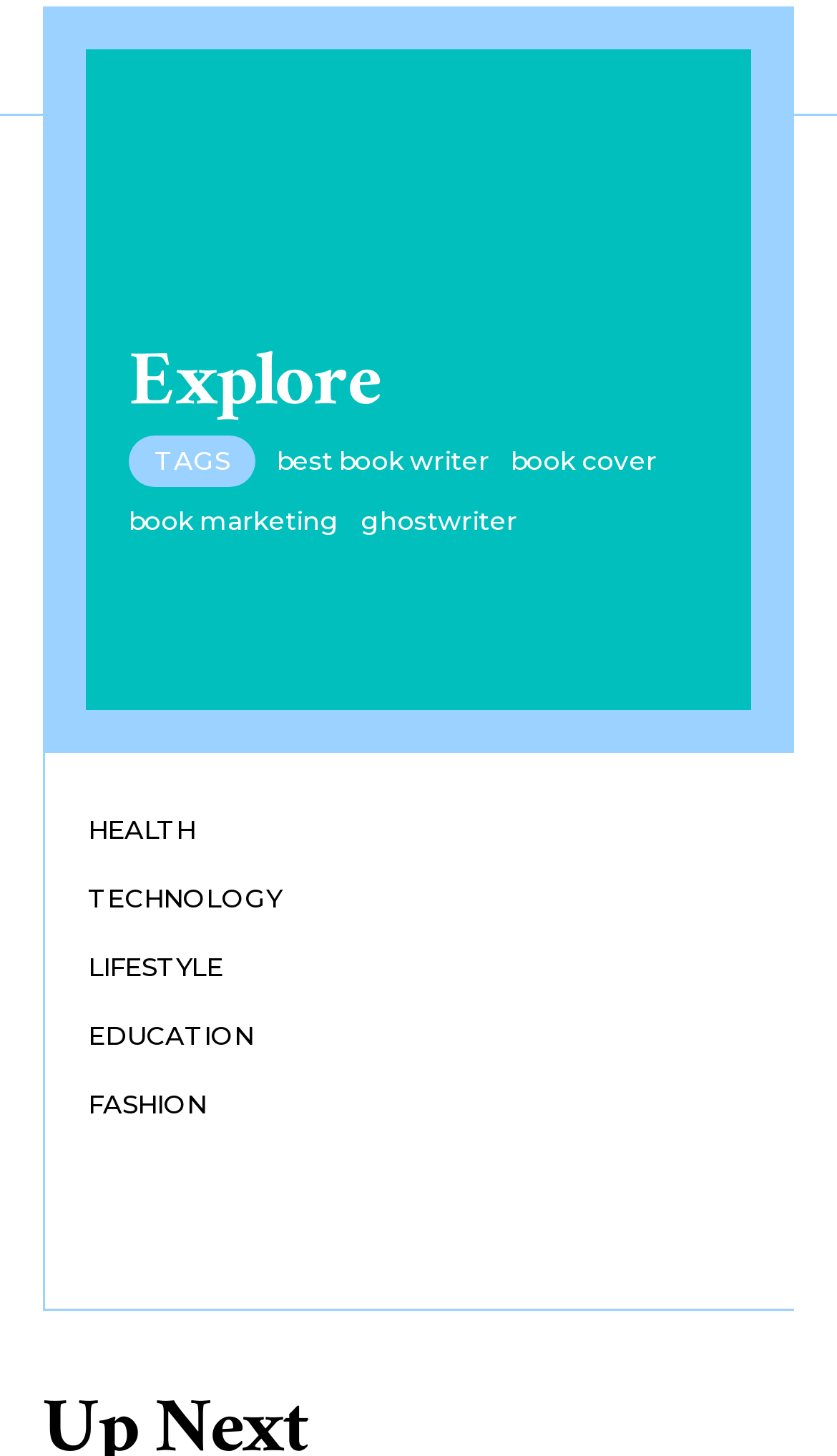Provide the bounding box coordinates of the UI element that matches the description: "Technology".

[0.105, 0.593, 0.336, 0.639]